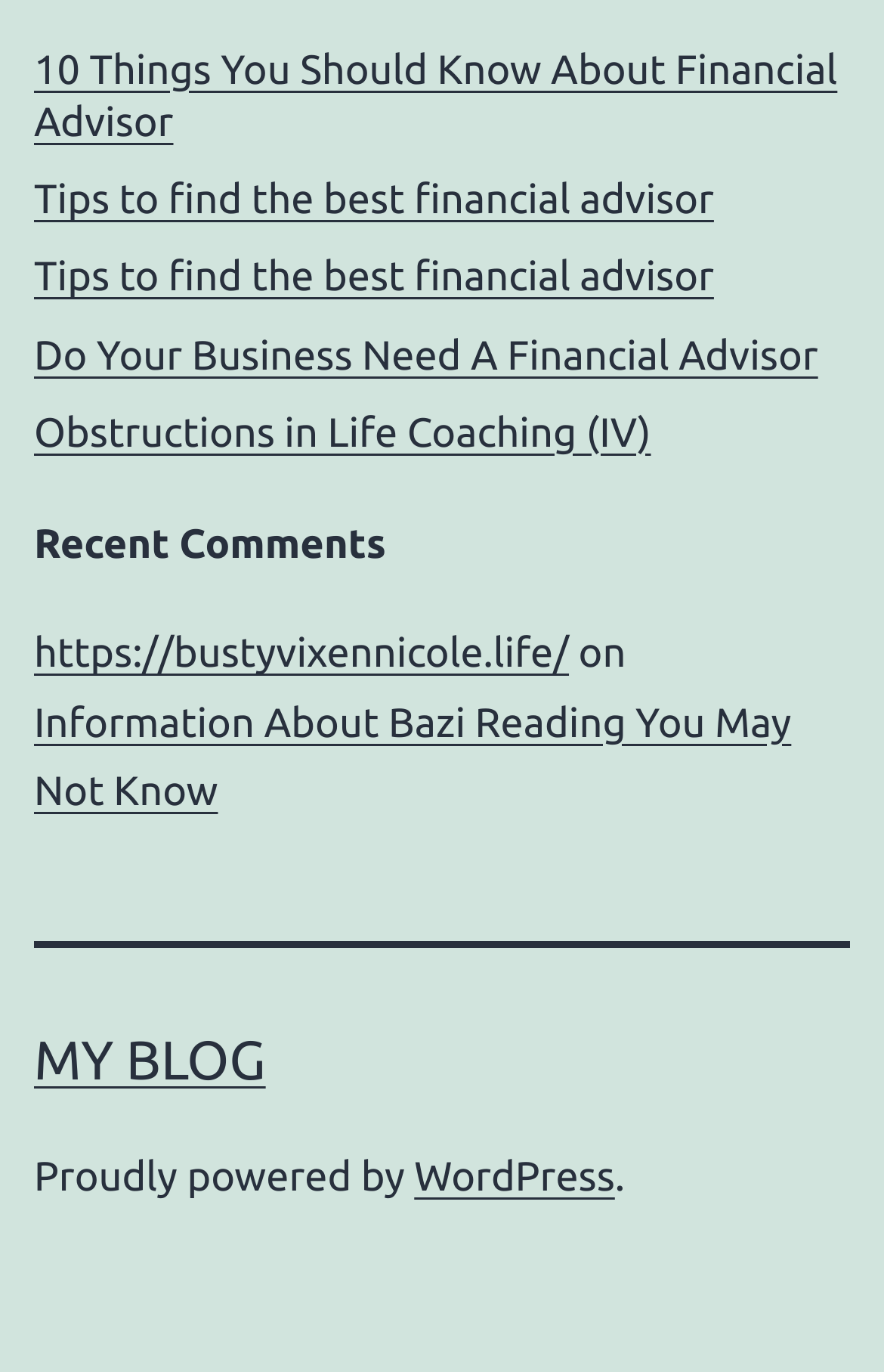Identify the bounding box coordinates for the element you need to click to achieve the following task: "Visit the digital marketing page". The coordinates must be four float values ranging from 0 to 1, formatted as [left, top, right, bottom].

None